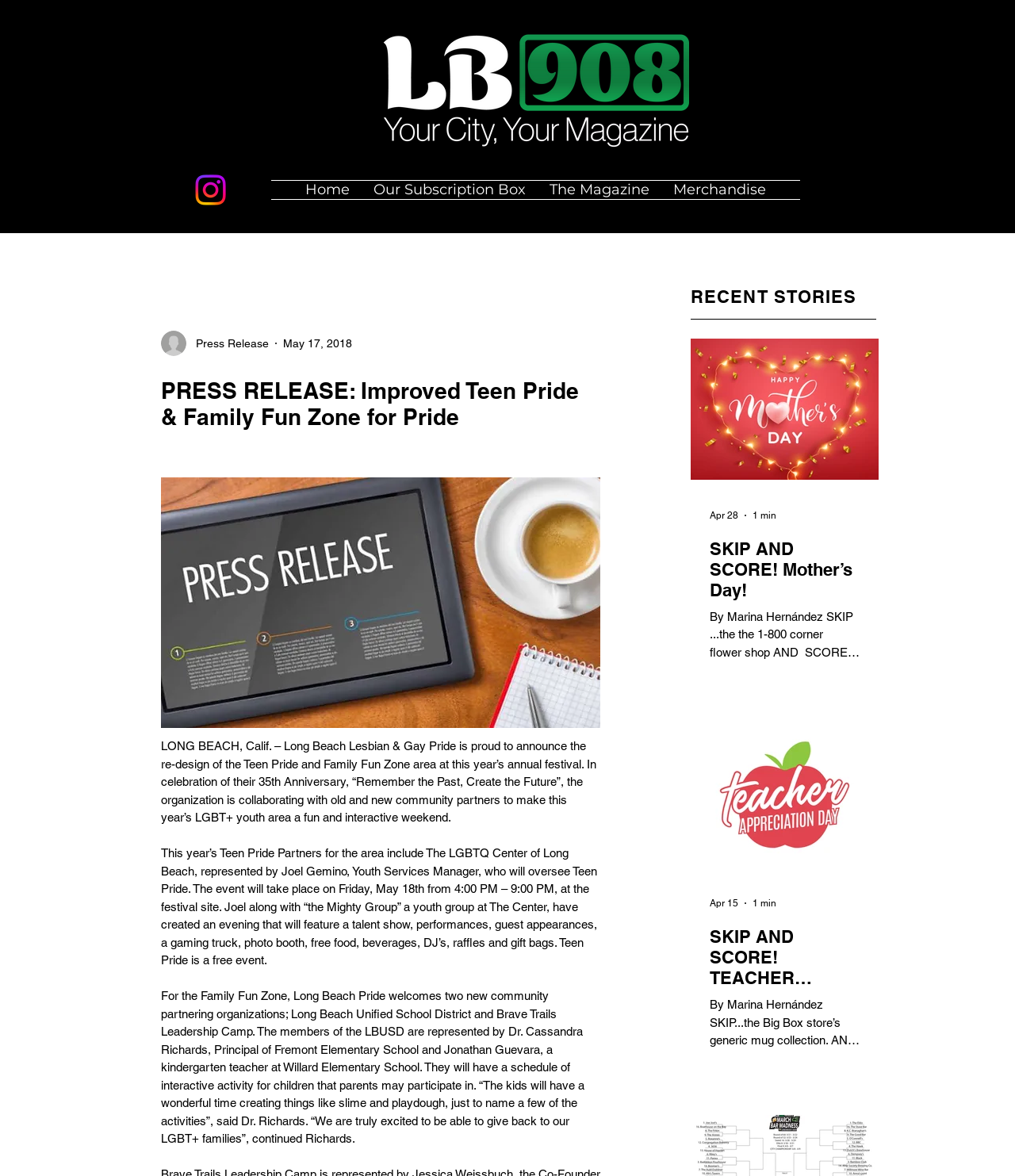Find the bounding box coordinates of the element to click in order to complete this instruction: "View Trending Viral Hub". The bounding box coordinates must be four float numbers between 0 and 1, denoted as [left, top, right, bottom].

None